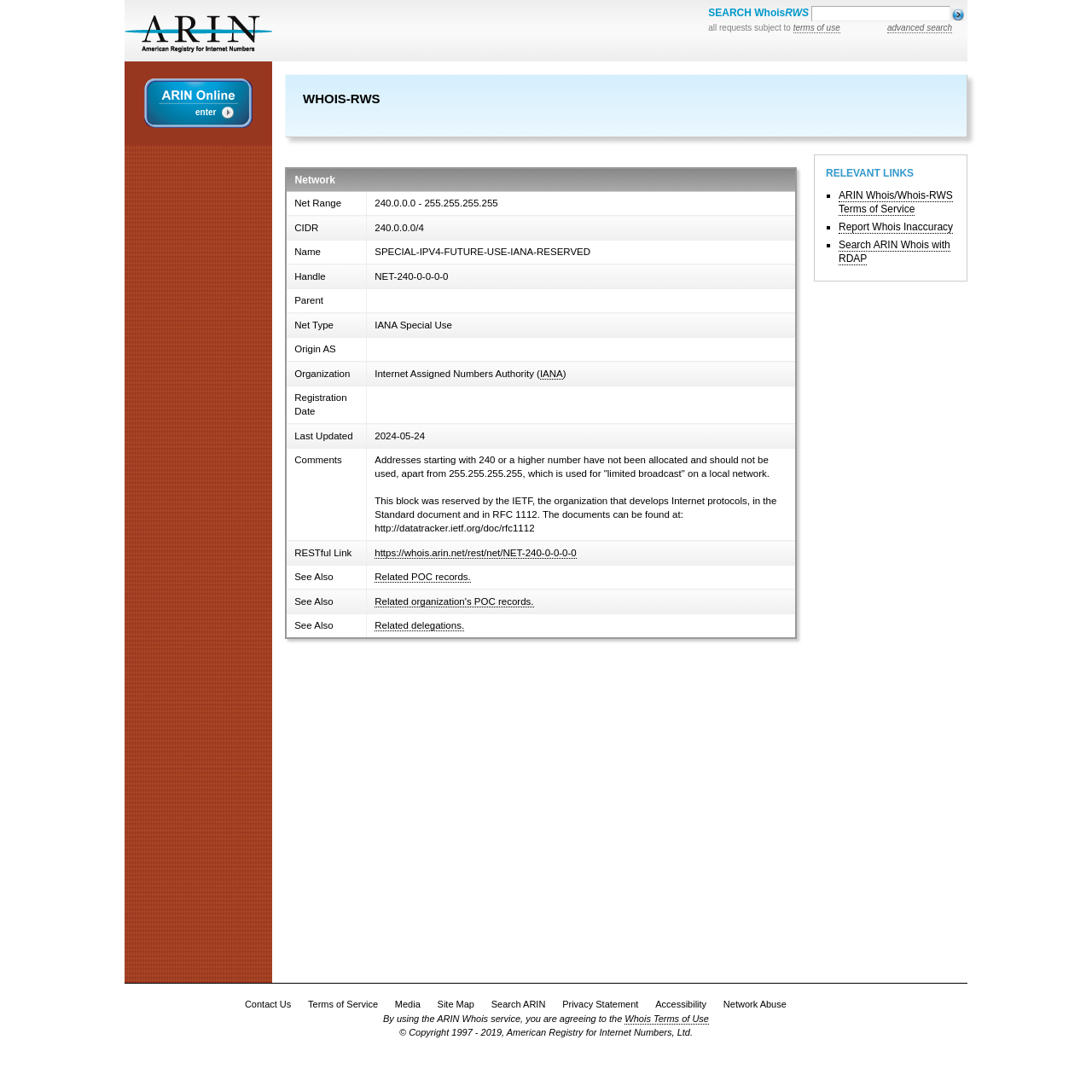Determine the bounding box coordinates for the element that should be clicked to follow this instruction: "Perform advanced search". The coordinates should be given as four float numbers between 0 and 1, in the format [left, top, right, bottom].

[0.812, 0.021, 0.872, 0.03]